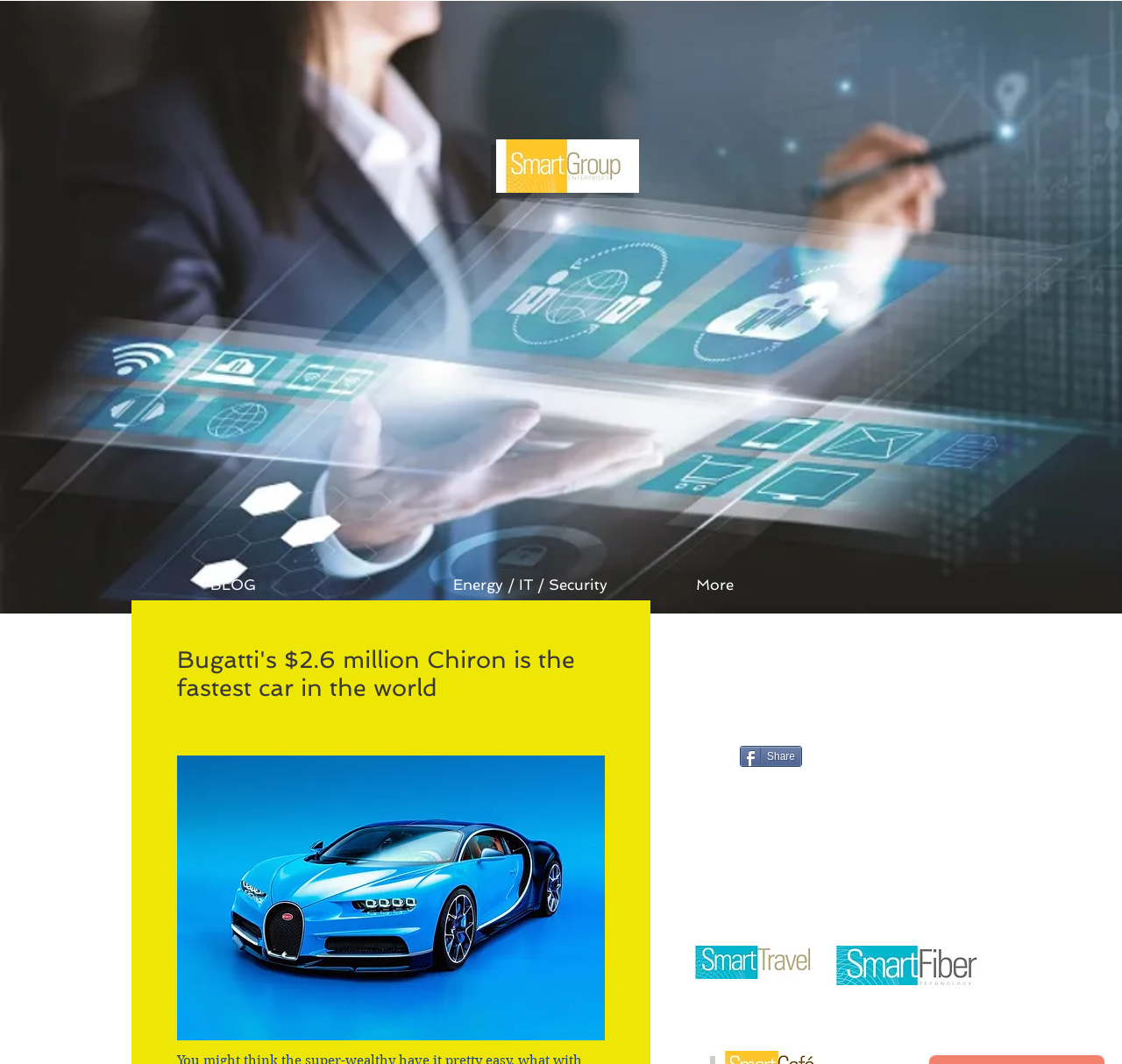What type of content is embedded in the iframe? Using the information from the screenshot, answer with a single word or phrase.

Embedded Content